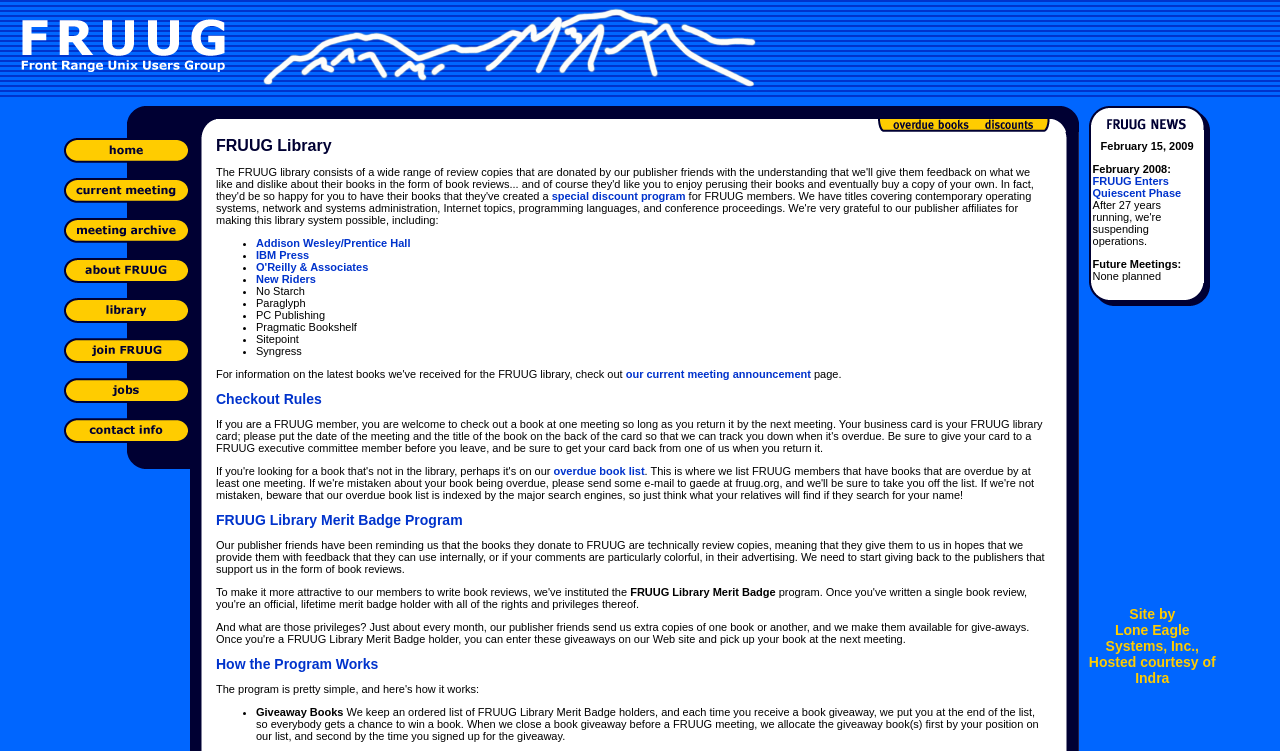Specify the bounding box coordinates of the element's area that should be clicked to execute the given instruction: "Join FRUUG". The coordinates should be four float numbers between 0 and 1, i.e., [left, top, right, bottom].

[0.05, 0.45, 0.148, 0.483]